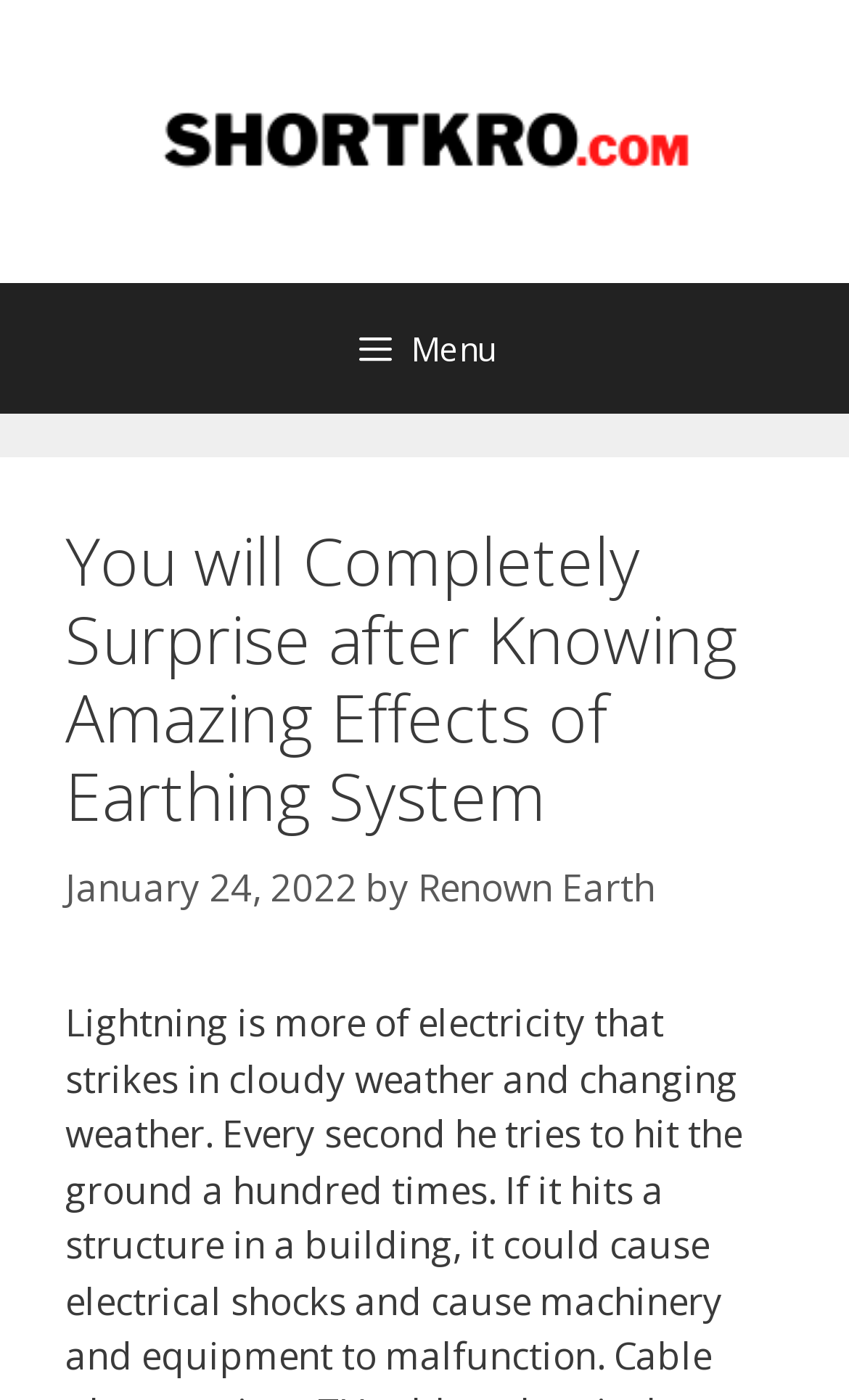Give the bounding box coordinates for this UI element: "Renown Earth". The coordinates should be four float numbers between 0 and 1, arranged as [left, top, right, bottom].

[0.492, 0.615, 0.772, 0.651]